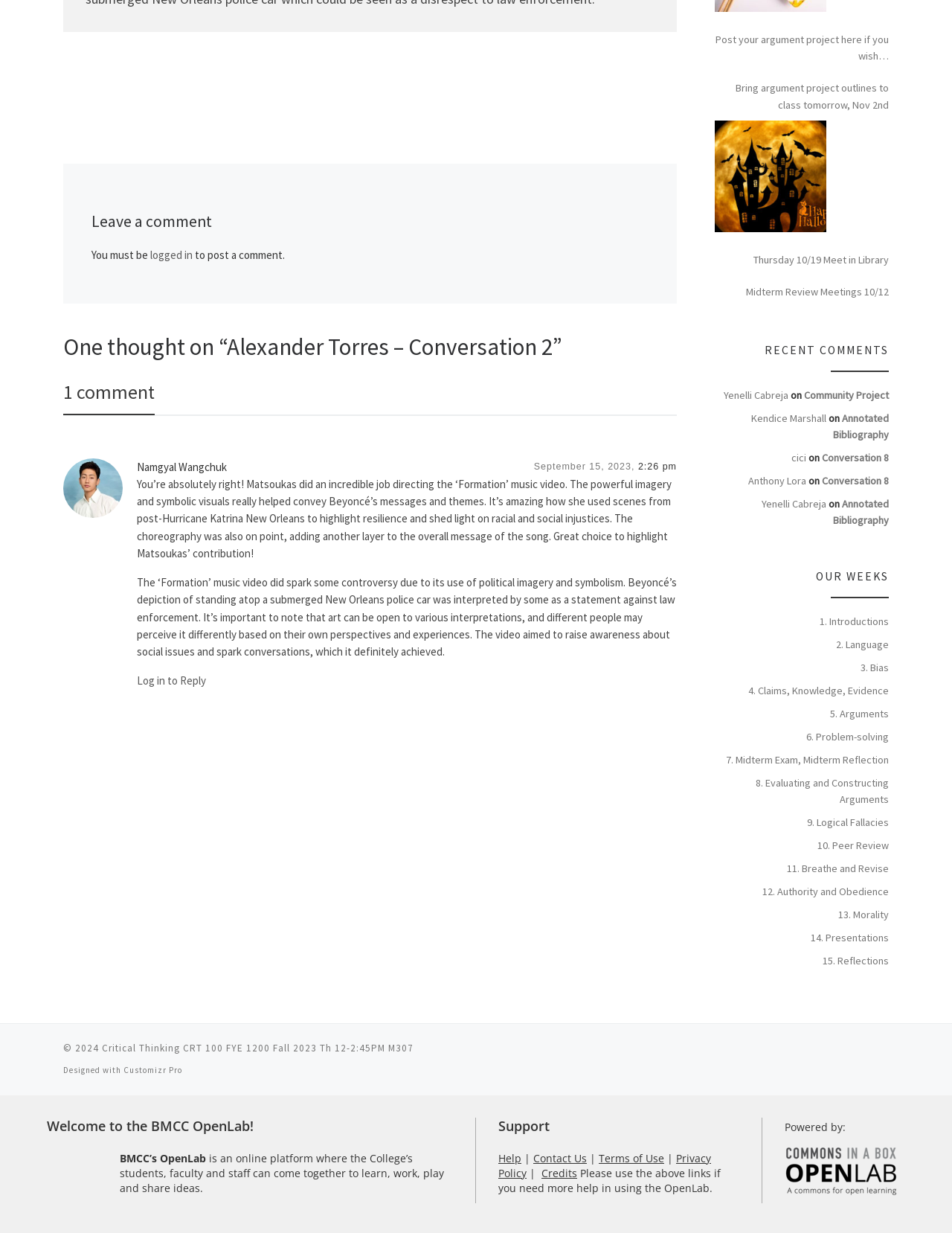Show the bounding box coordinates of the region that should be clicked to follow the instruction: "Go to week 1."

[0.861, 0.497, 0.934, 0.511]